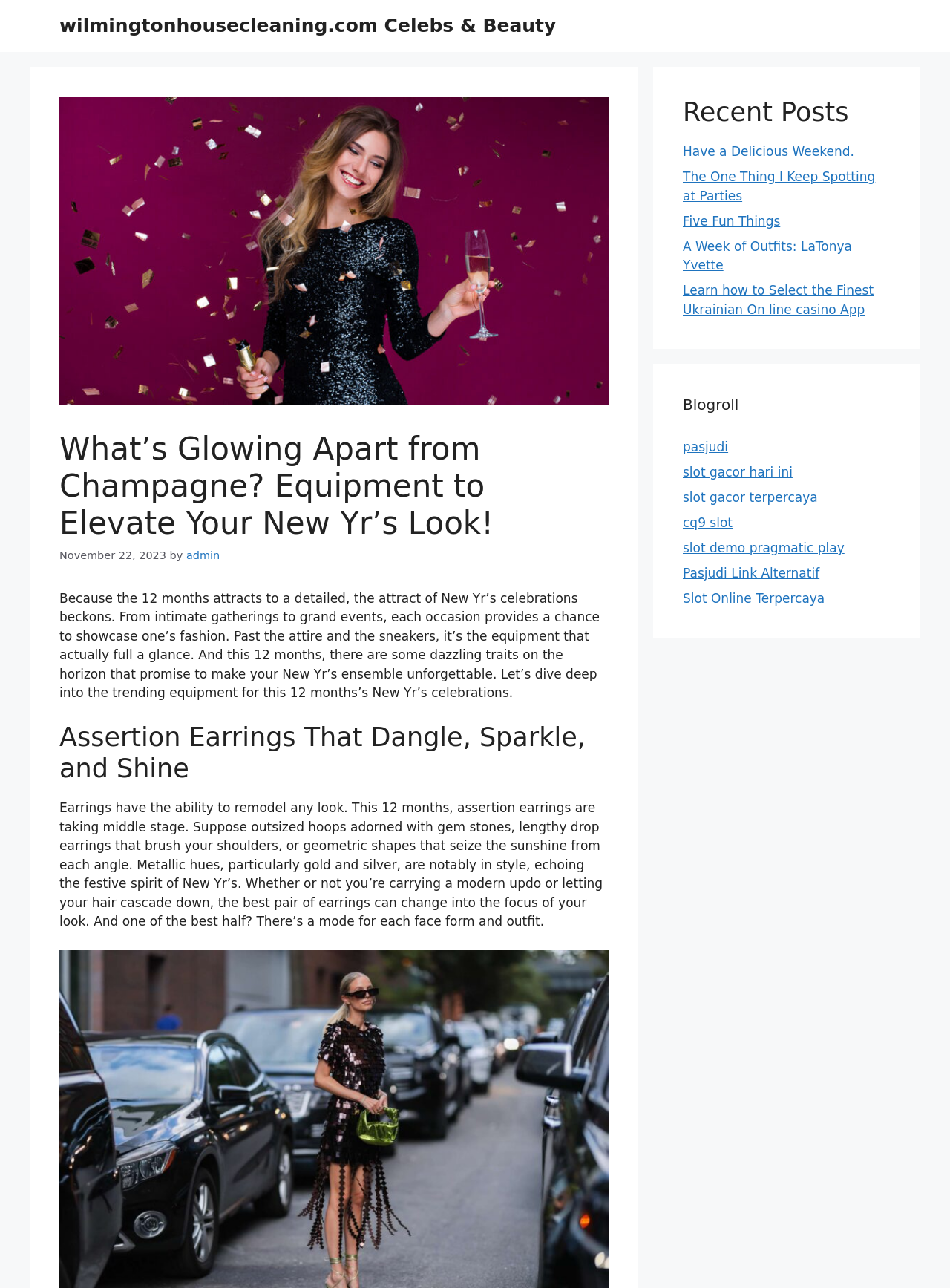What is the category of the links at the bottom right of the page? Please answer the question using a single word or phrase based on the image.

Blogroll